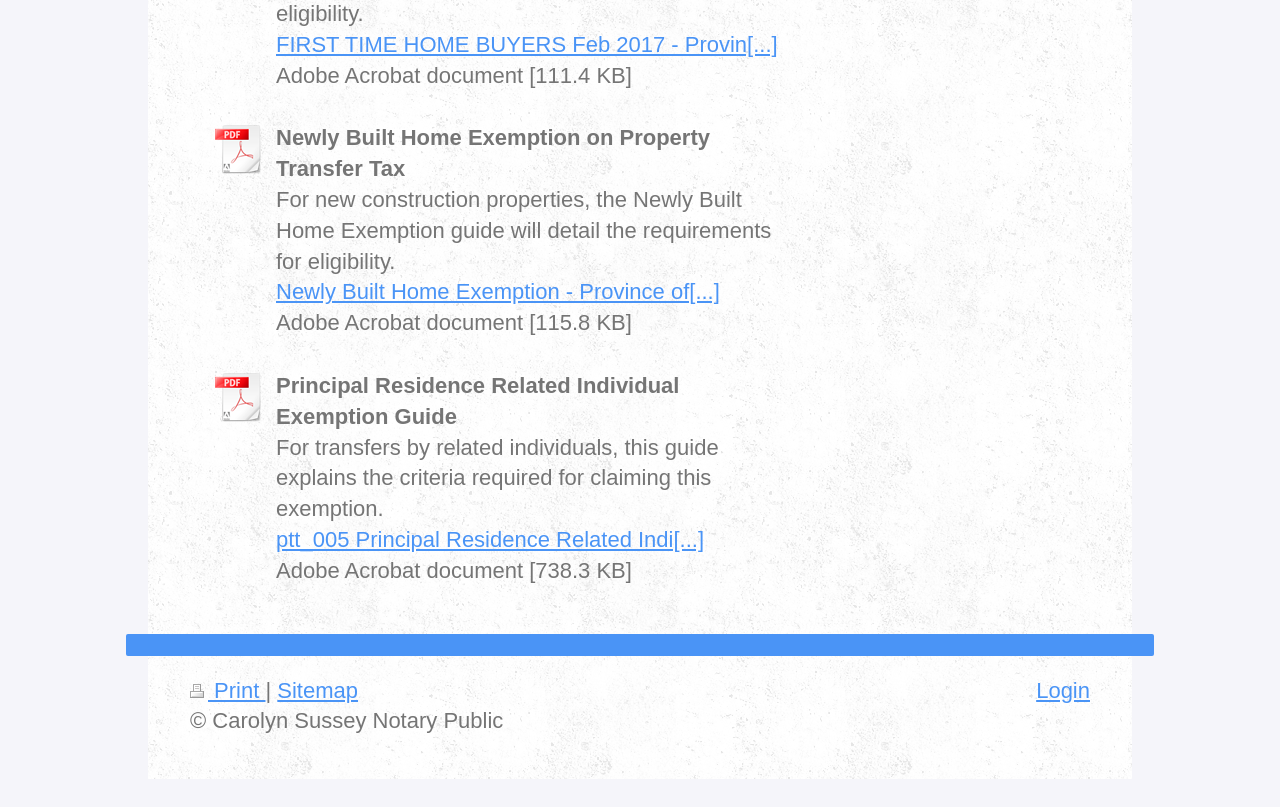Based on what you see in the screenshot, provide a thorough answer to this question: How many downloadable documents are there?

I counted the number of links with the text 'Download' and the corresponding image with the same bounding box coordinates, which indicates a downloadable document. There are three such links.